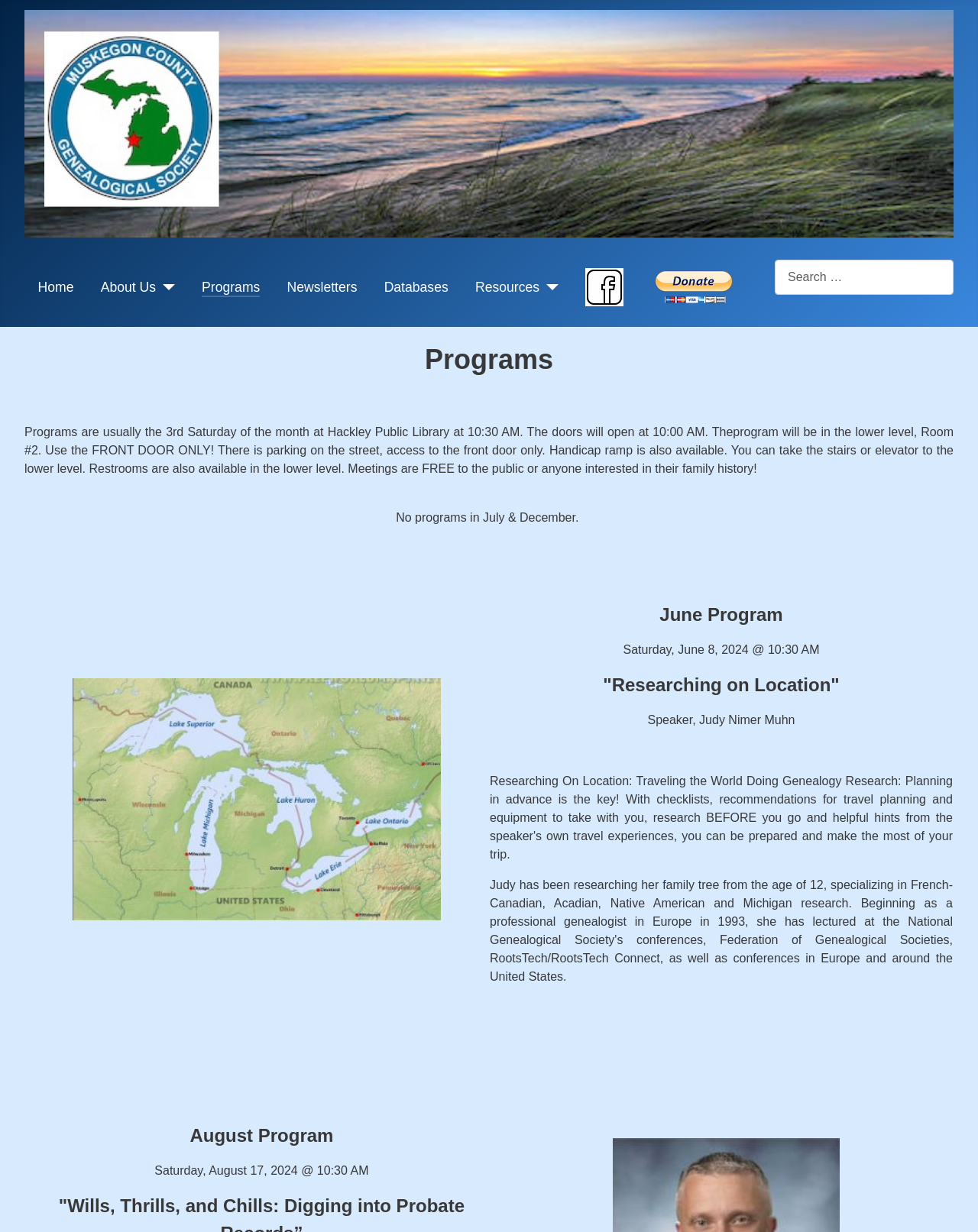Please determine the bounding box coordinates of the element's region to click for the following instruction: "Search for something".

[0.792, 0.211, 0.975, 0.239]